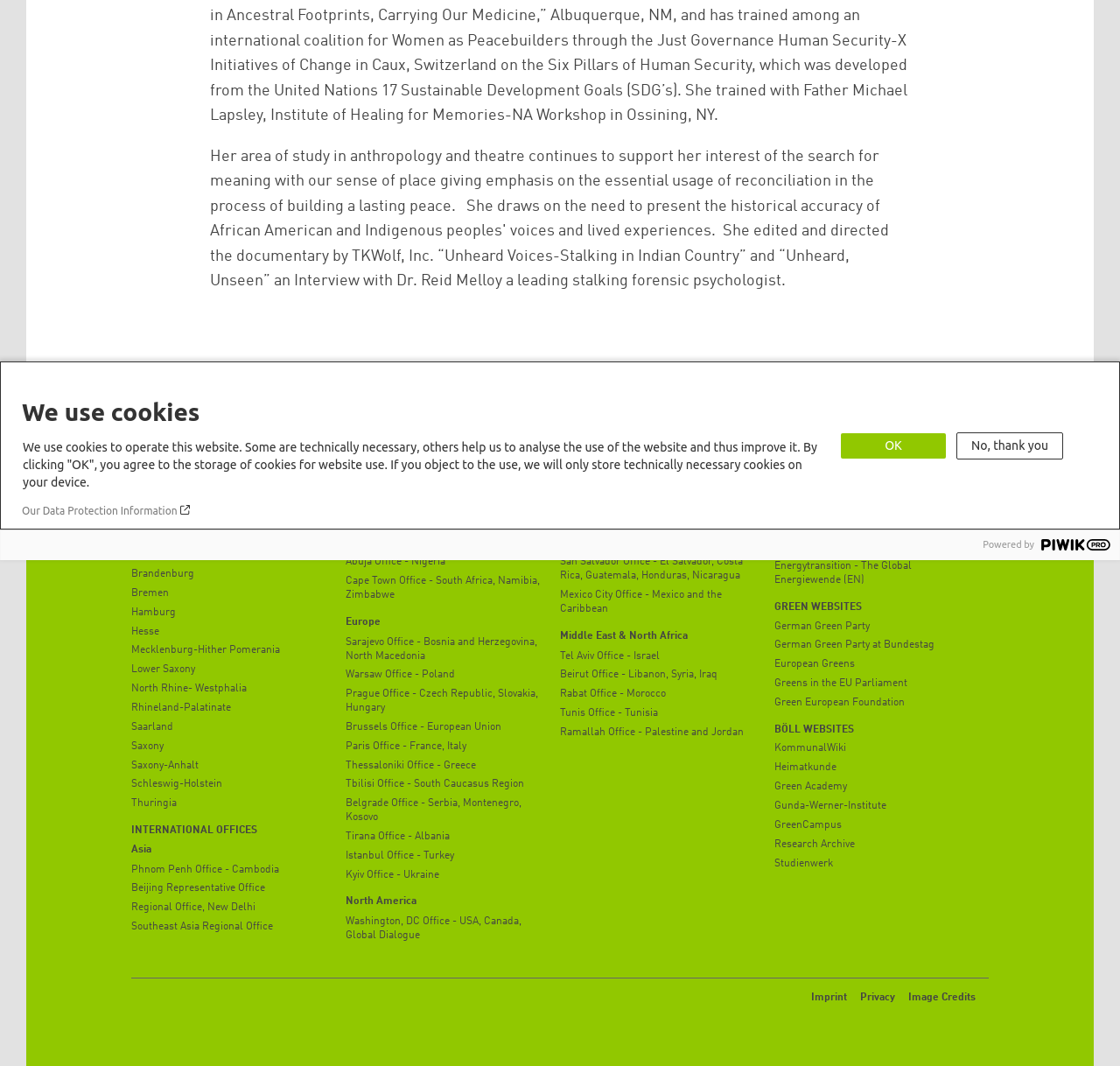Given the element description: "Heimatkunde", predict the bounding box coordinates of this UI element. The coordinates must be four float numbers between 0 and 1, given as [left, top, right, bottom].

[0.691, 0.715, 0.867, 0.728]